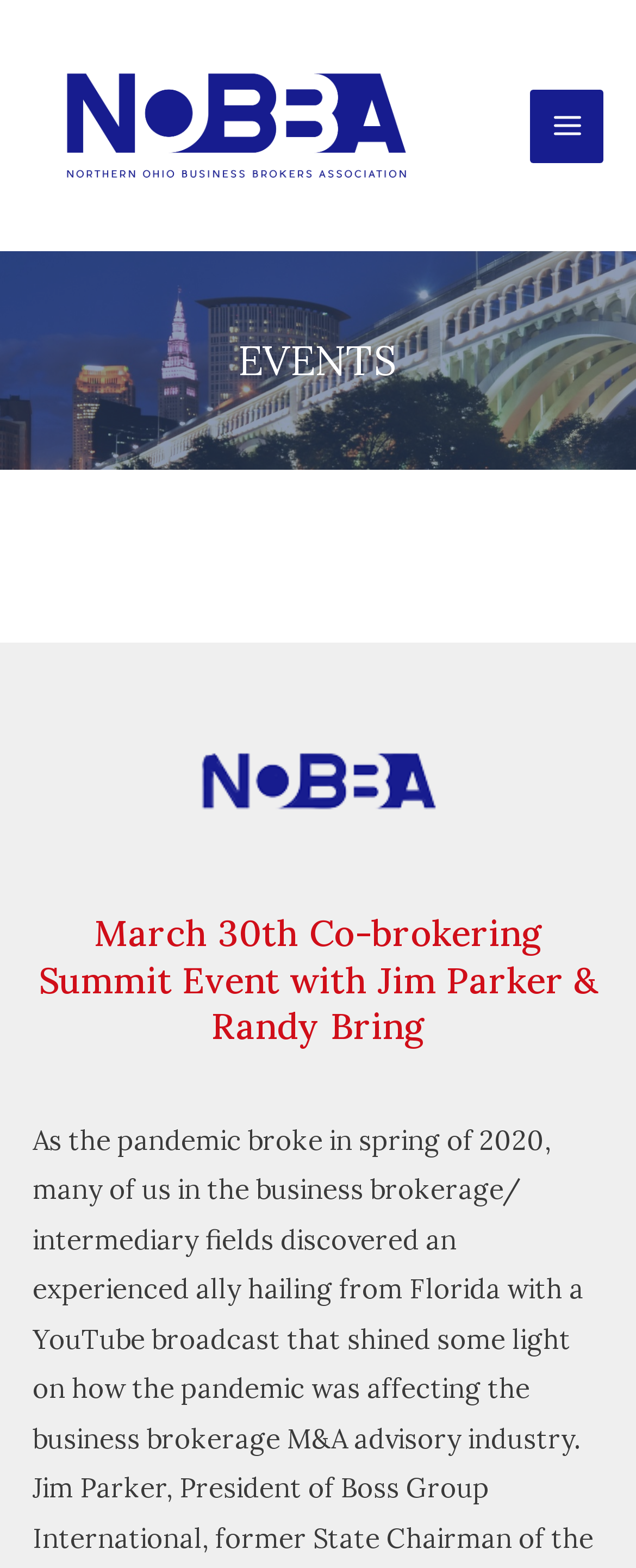Is the main menu expanded?
Please answer the question with as much detail and depth as you can.

The webpage has a button labeled 'Main Menu' with the property 'expanded: False', which indicates that the main menu is not expanded.